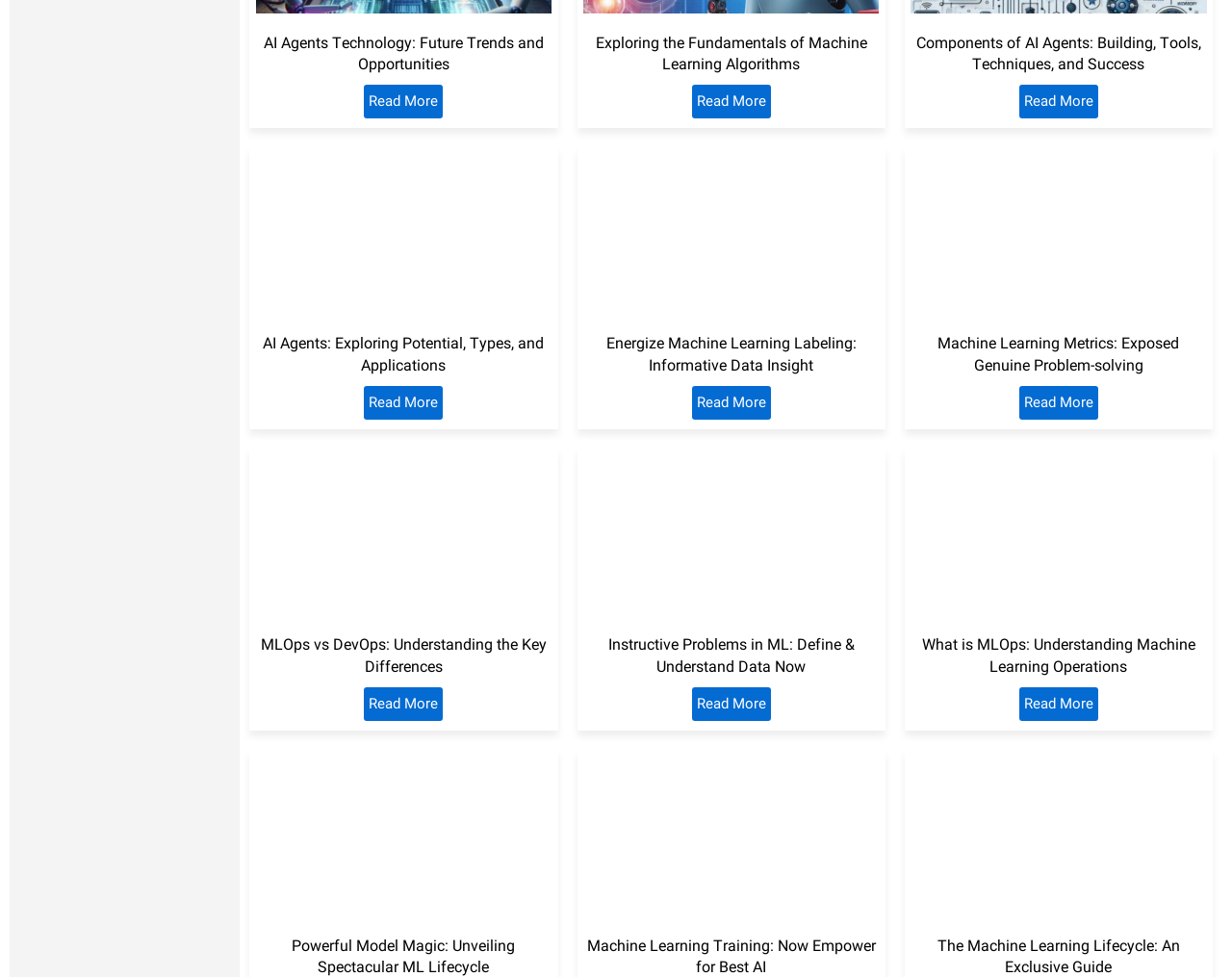Please determine the bounding box coordinates of the element's region to click for the following instruction: "Read about AI Agents Technology".

[0.21, 0.033, 0.445, 0.077]